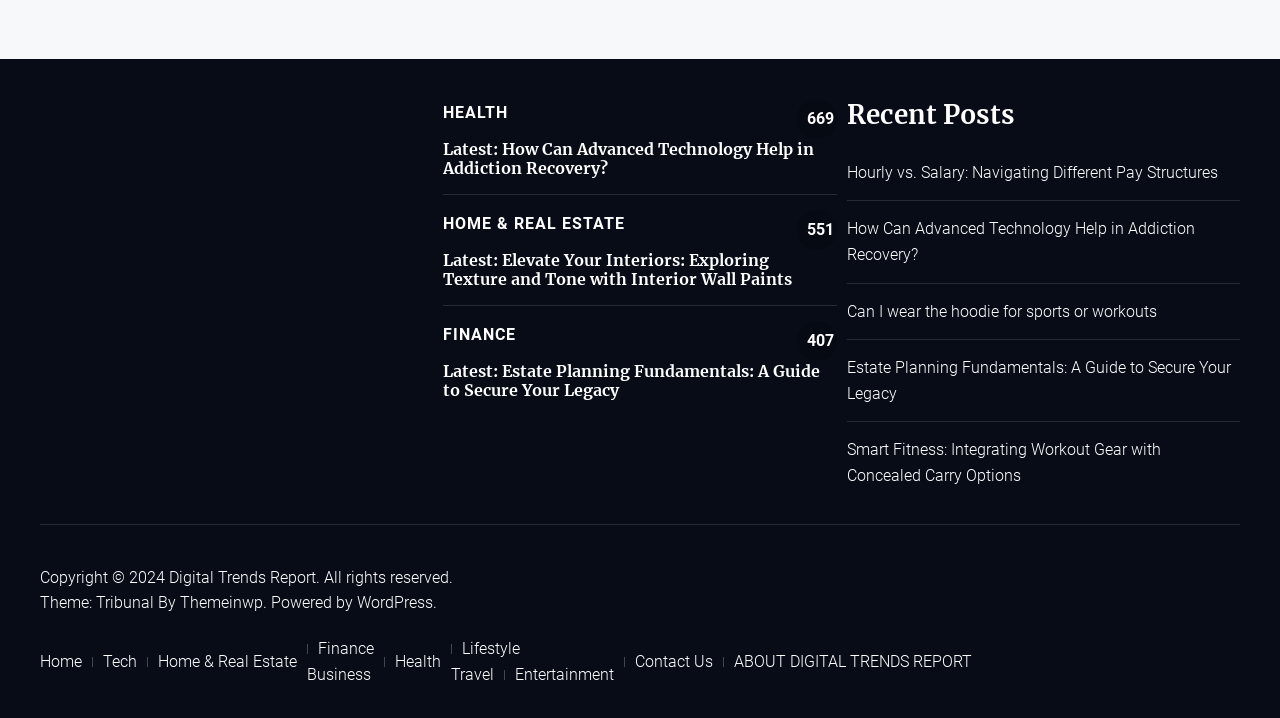Please give the bounding box coordinates of the area that should be clicked to fulfill the following instruction: "Go to 'Contact Us' page". The coordinates should be in the format of four float numbers from 0 to 1, i.e., [left, top, right, bottom].

[0.488, 0.904, 0.565, 0.94]